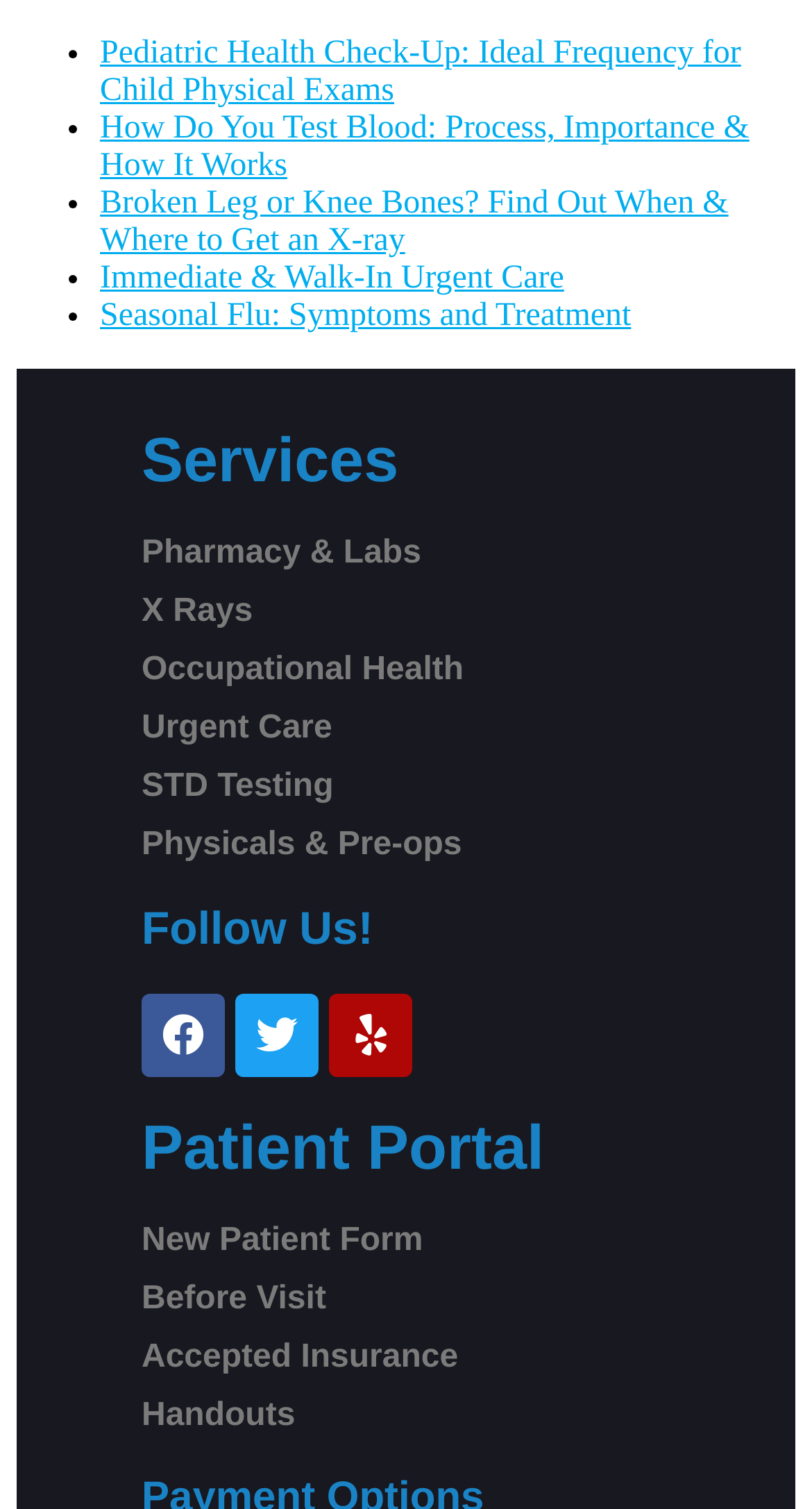What is the last link under the 'Patient Portal' heading?
From the screenshot, provide a brief answer in one word or phrase.

Accepted Insurance